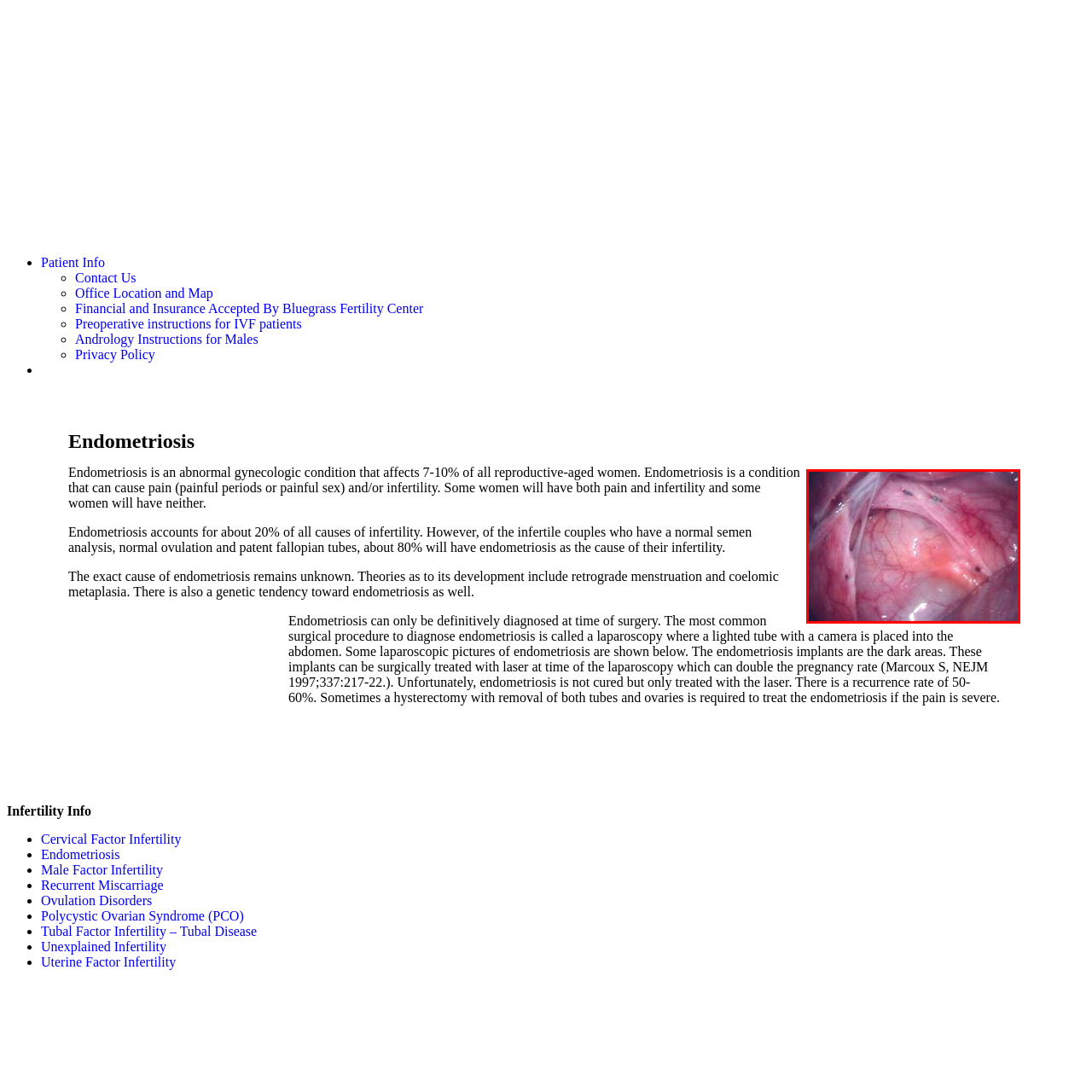How is endometriosis typically diagnosed?
Analyze the image within the red bounding box and respond to the question with a detailed answer derived from the visual content.

According to the caption, diagnosing endometriosis often requires a surgical procedure known as laparoscopy, where a camera is inserted into the abdomen to visually identify these implants, providing a clear and accurate diagnosis of the condition.